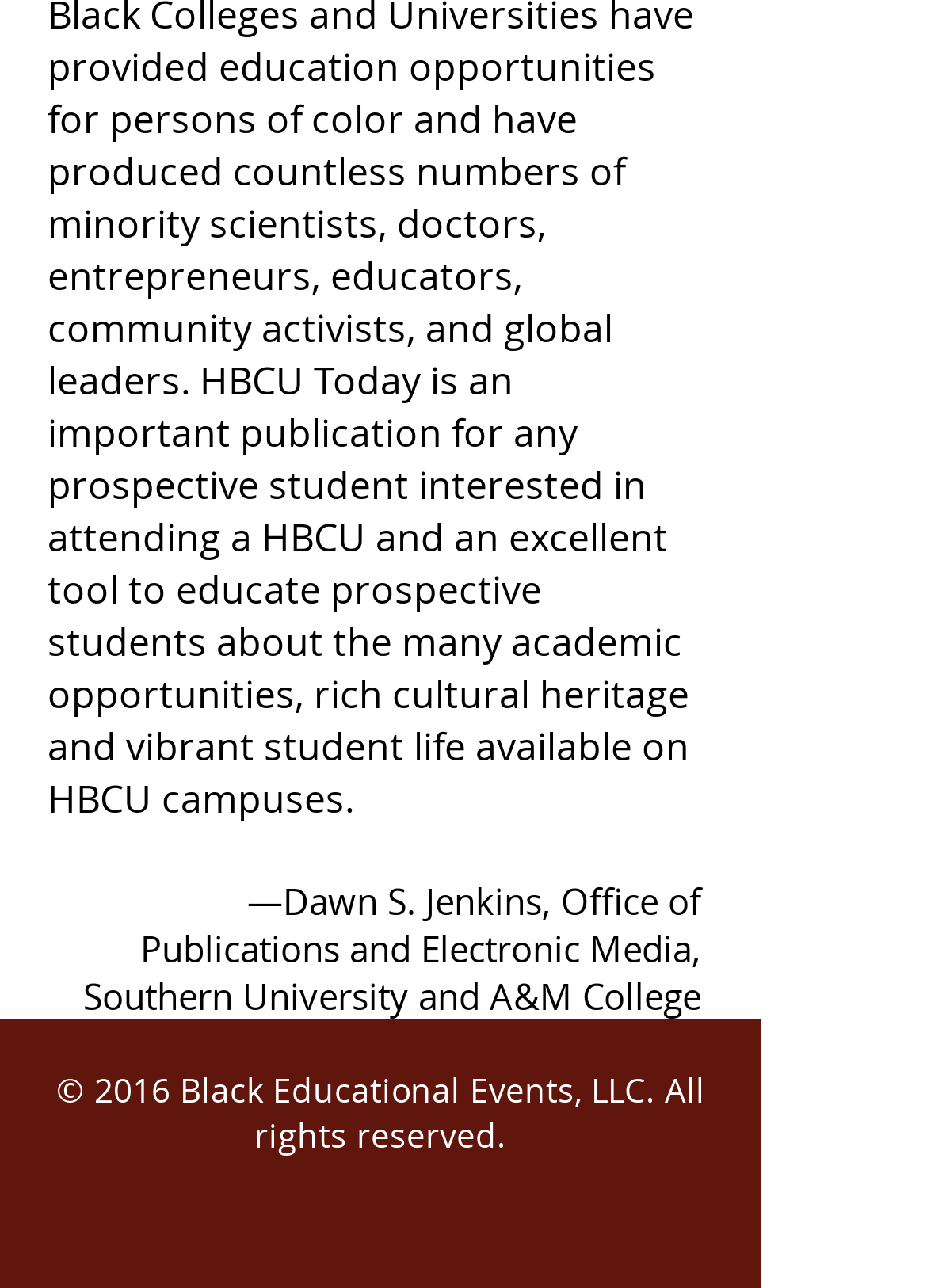How many social media links are present? Analyze the screenshot and reply with just one word or a short phrase.

2